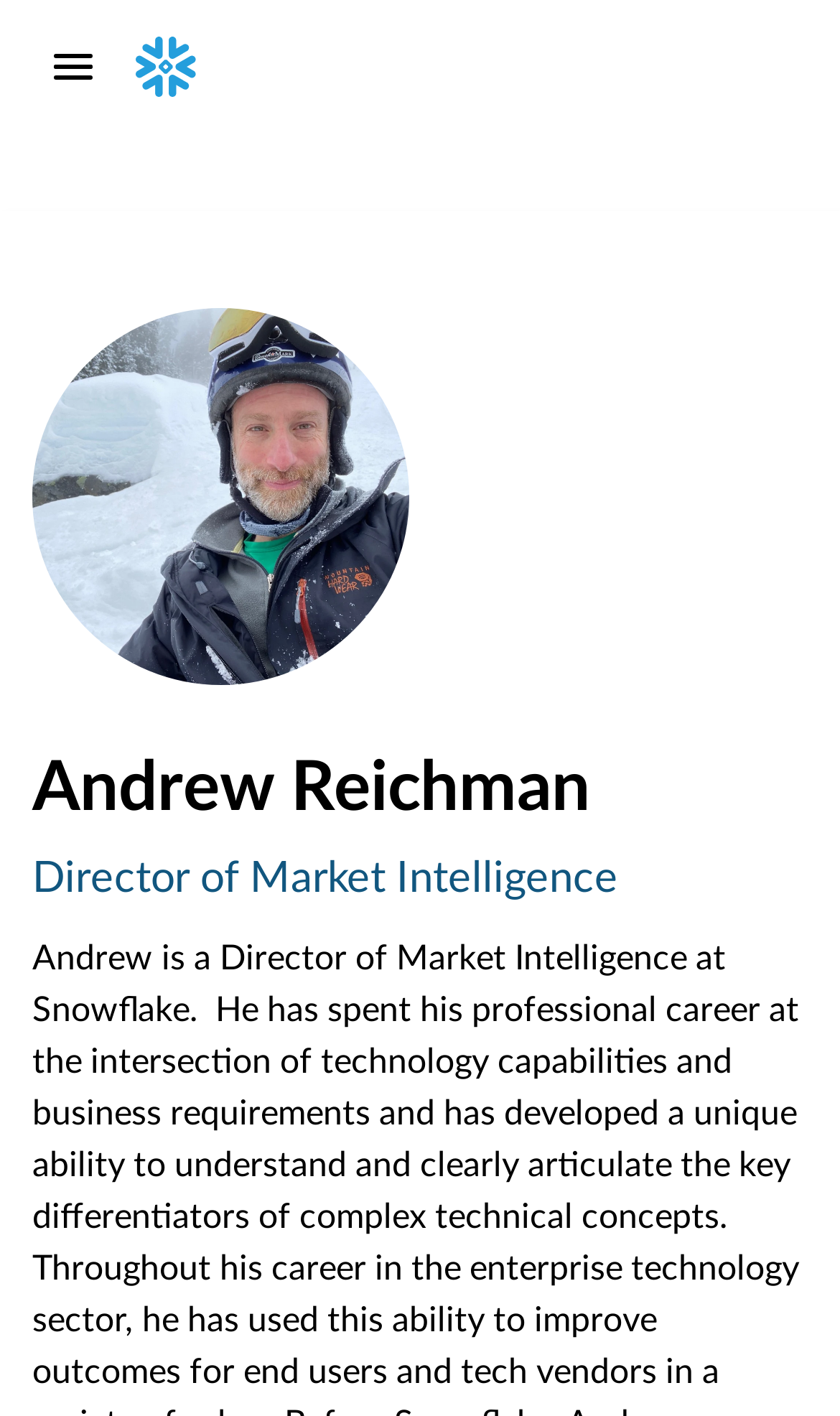Offer an extensive depiction of the webpage and its key elements.

The webpage is about Andrew Reichman, who is the Director of Market Intelligence at Snowflake. At the top of the page, there is a layout table that spans the entire width of the page. Within this table, there are several buttons and links arranged horizontally. On the left side, there are buttons labeled "LANGUAGE" and "POR QUE SNOWFLAKE", and on the right side, there are links to different languages, including Deutsch, 한국어, Español, and more.

Below the language selection, there is a section with several links, including "Por que Snowflake", "Histórias de clientes", "Parceiros", and "Serviços". This section is followed by another section with links to different industries, such as "Publicidade, meios de comunicação e entretenimento", "Serviços financeiros", and "Saúde e ciências da vida".

Further down the page, there is a section labeled "FOR DEPARTMENTS" with links to different departments, including "Marketing". Next to this section, there is a button labeled "RECURSOS" and a section with links to resources, such as "Biblioteca de recursos", "Desenvolvedores", and "Documentação".

On the right side of the page, there is a large image of Andrew Reichman, accompanied by two headings that provide his name and title. Below the image, there is a section labeled "CONNECT" with a button labeled "EMPRESA" and links to information about Snowflake, including "Sobre a Snowflake", "Investidores", and "Liderança e direção".